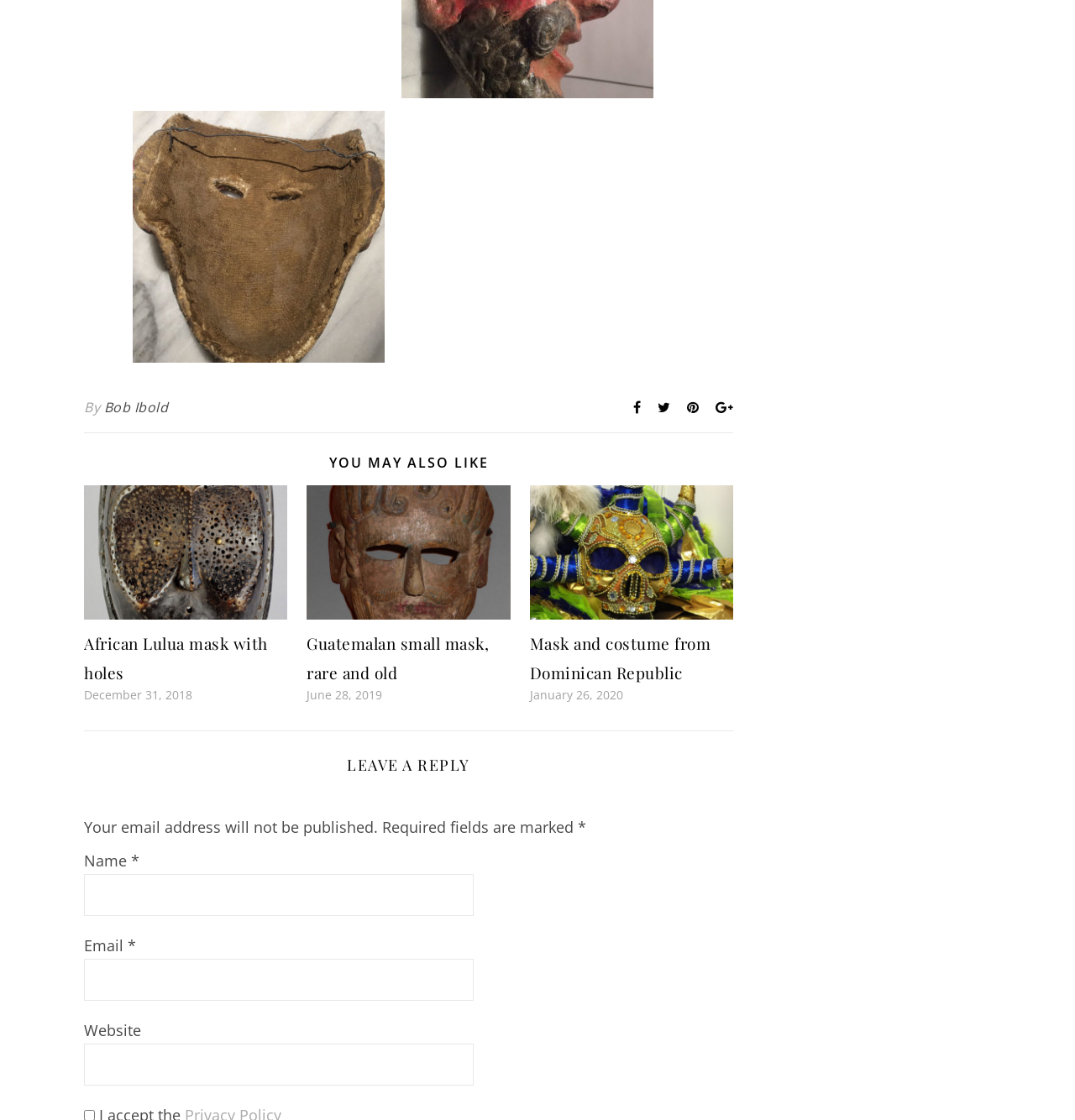Is the 'Website' field required in the comment form?
Please answer the question as detailed as possible.

The 'Website' field in the comment form is not required, as indicated by the 'required: False' attribute, whereas the 'Name' and 'Email' fields are required.